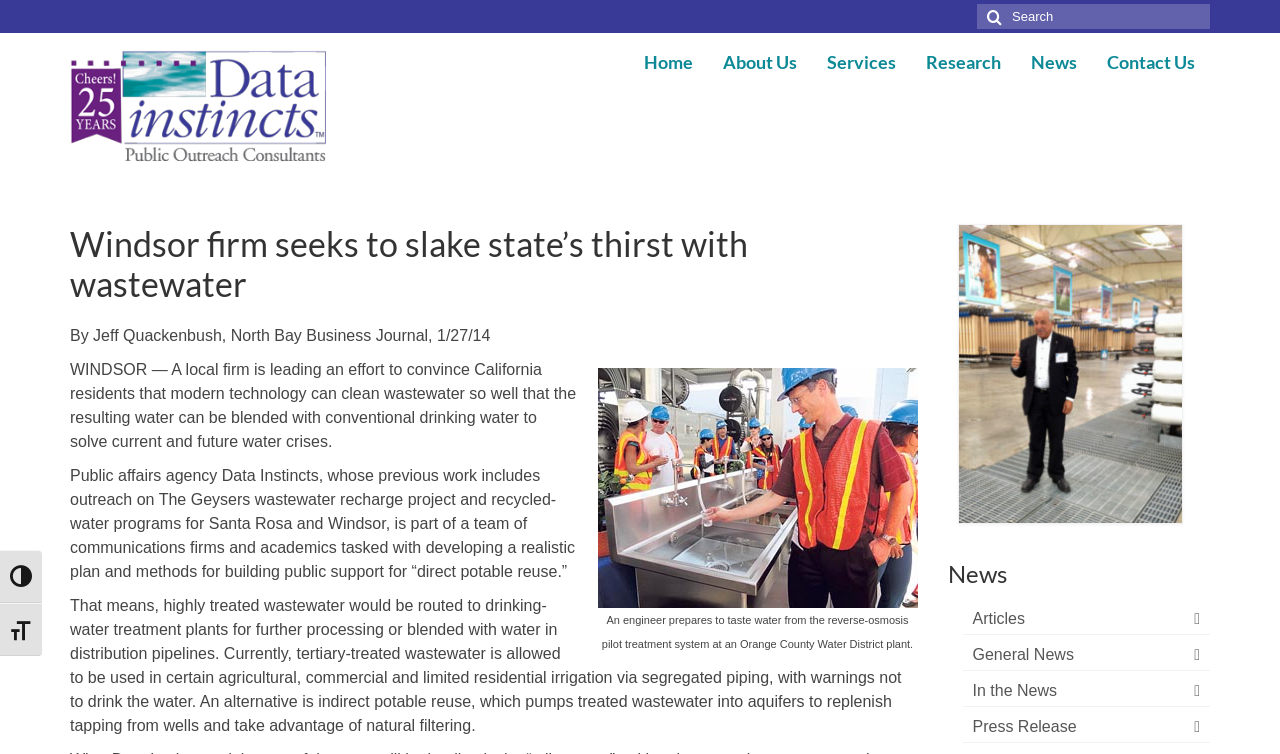What is the topic of the article?
Kindly offer a detailed explanation using the data available in the image.

I read the article and found that it discusses the idea of using modern technology to clean wastewater and blend it with conventional drinking water to solve water crises.